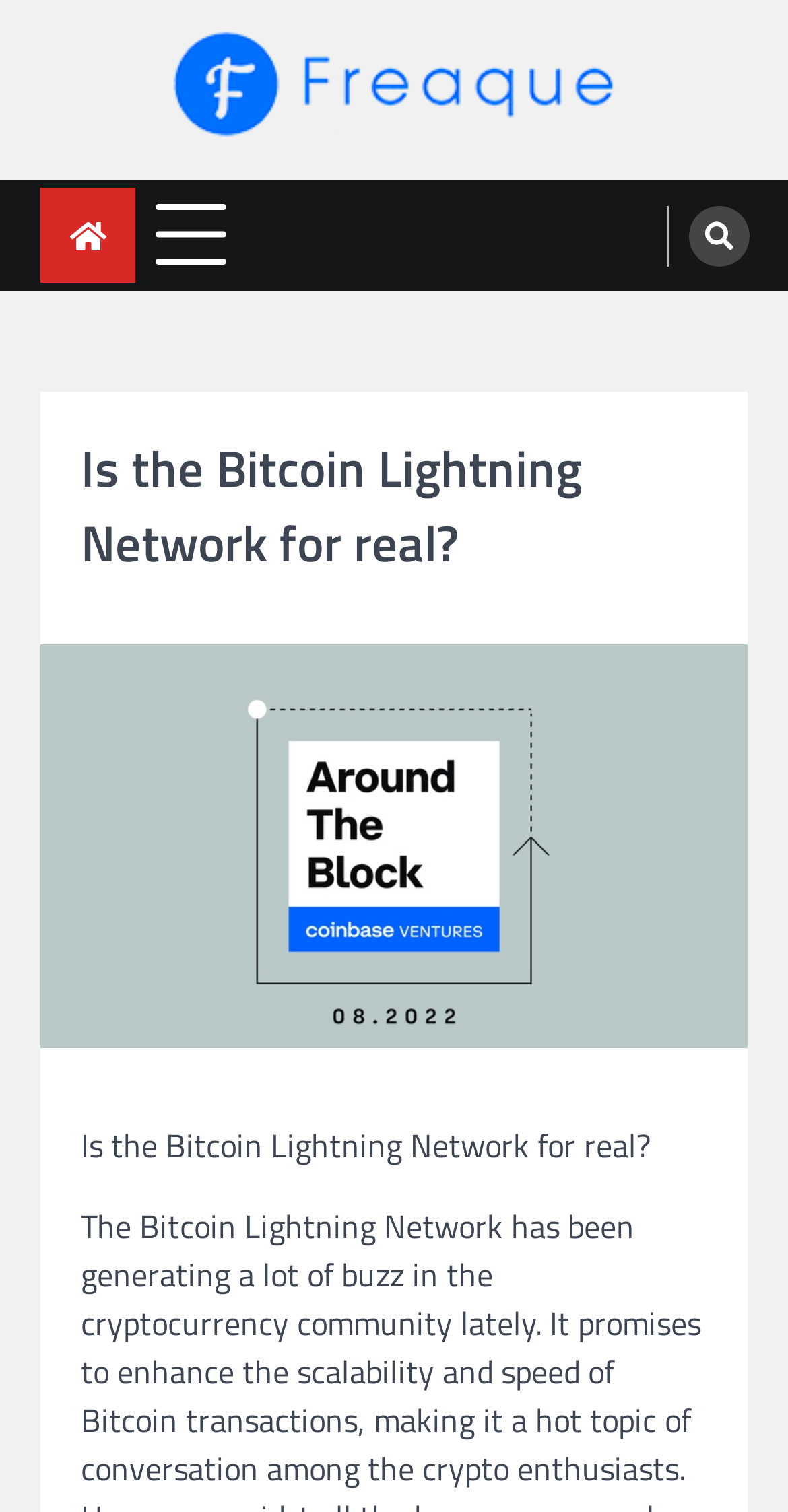Provide an in-depth caption for the elements present on the webpage.

The webpage appears to be an article or blog post discussing the Bitcoin Lightning Network. At the top left of the page, there is a logo or icon of "freaque" accompanied by a link to the same name. Below the logo, there is another link to "freaque" with a slightly different bounding box, suggesting it might be a separate element.

To the right of the logo, there is an empty link with no text, followed by an expandable button. On the top right corner of the page, there is a link with a font awesome icon, which is likely a social media or sharing button.

The main content of the page is headed by a prominent header that reads "Is the Bitcoin Lightning Network for real?", which takes up a significant portion of the page. This header is likely the title of the article or post.